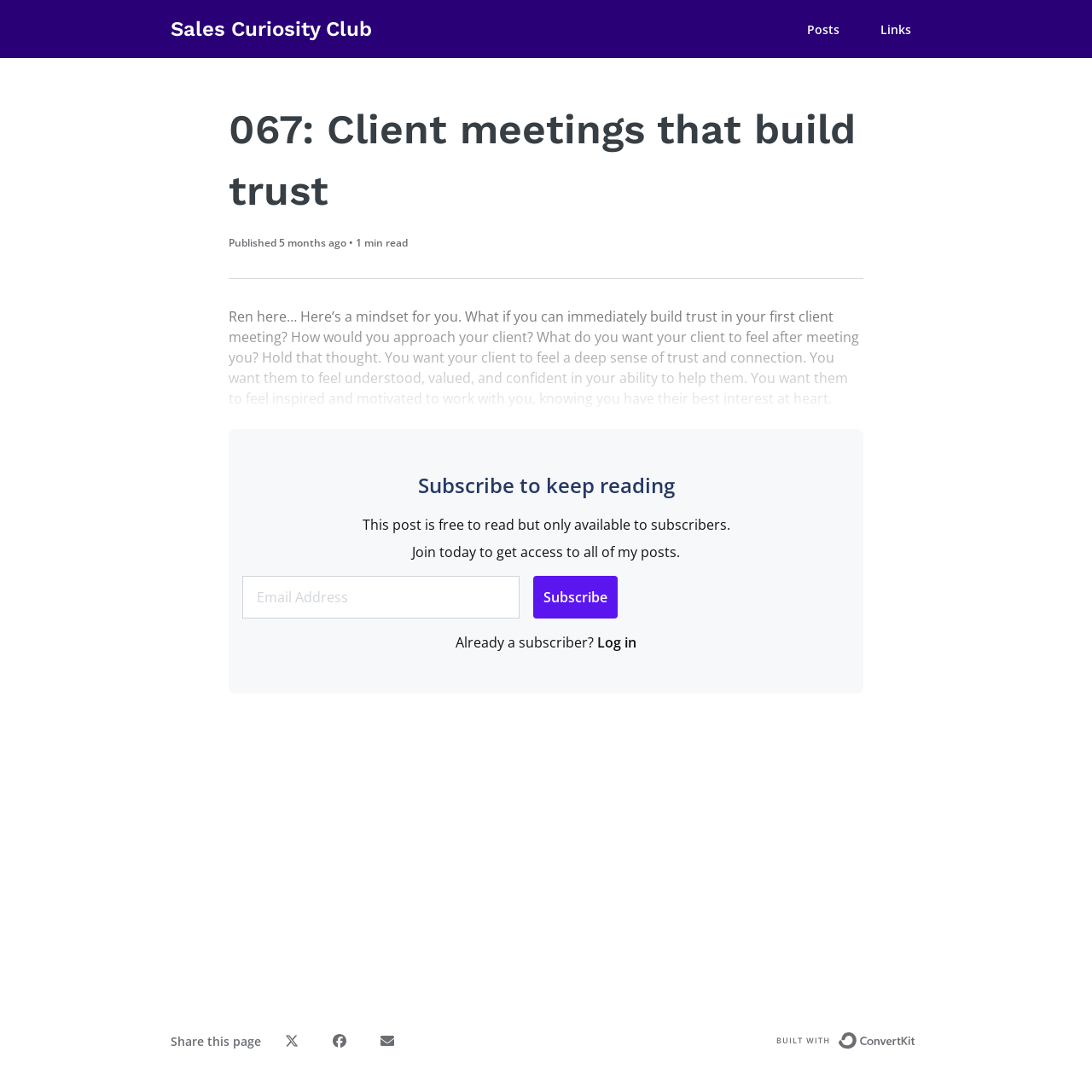What is the author's name?
Please provide a comprehensive answer based on the information in the image.

The question asks for the author's name, which can be found in the static text element with the text 'Ren here…' at the beginning of the post.